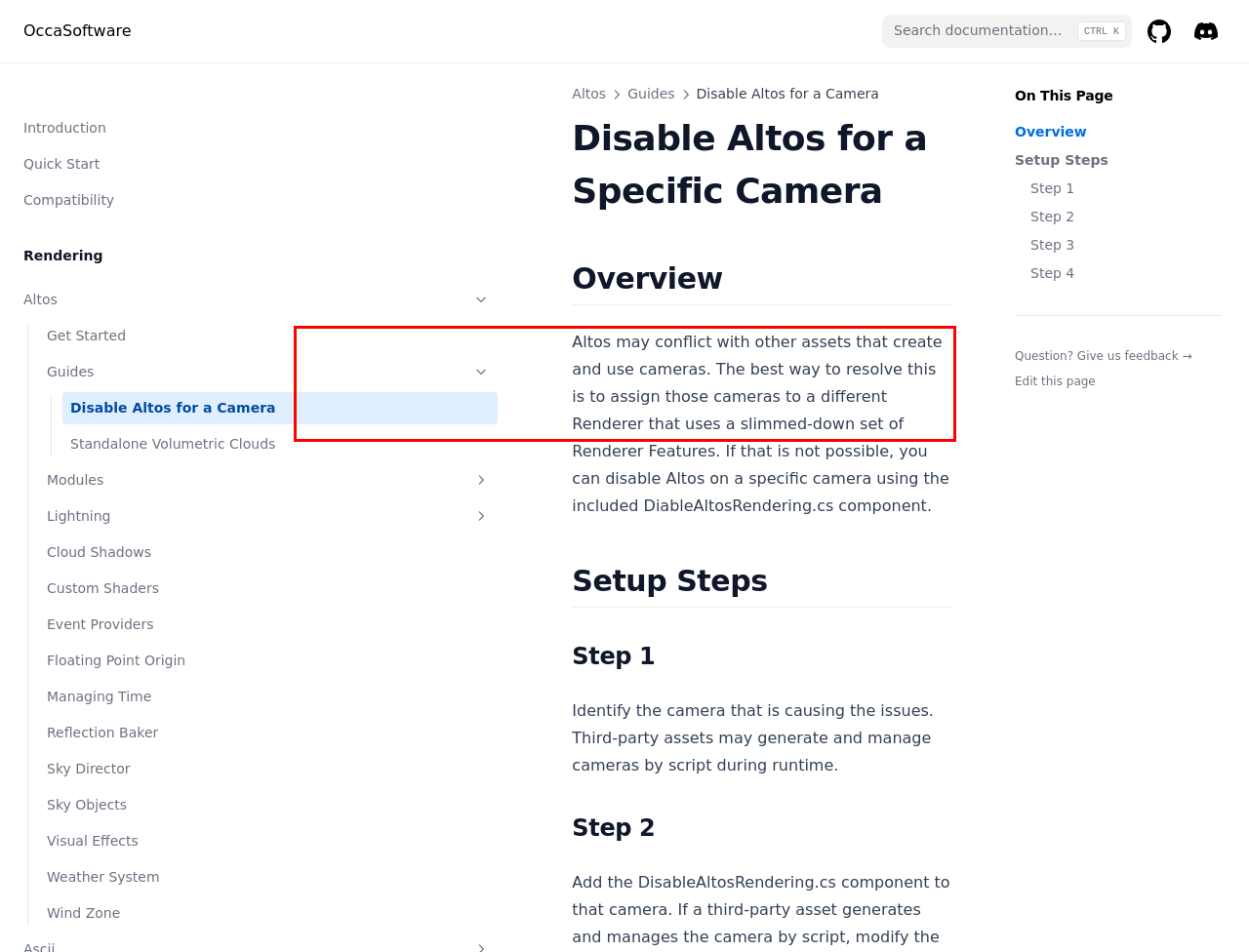You are provided with a screenshot of a webpage containing a red bounding box. Please extract the text enclosed by this red bounding box.

Altos may conflict with other assets that create and use cameras. The best way to resolve this is to assign those cameras to a different Renderer that uses a slimmed-down set of Renderer Features. If that is not possible, you can disable Altos on a specific camera using the included DiableAltosRendering.cs component.